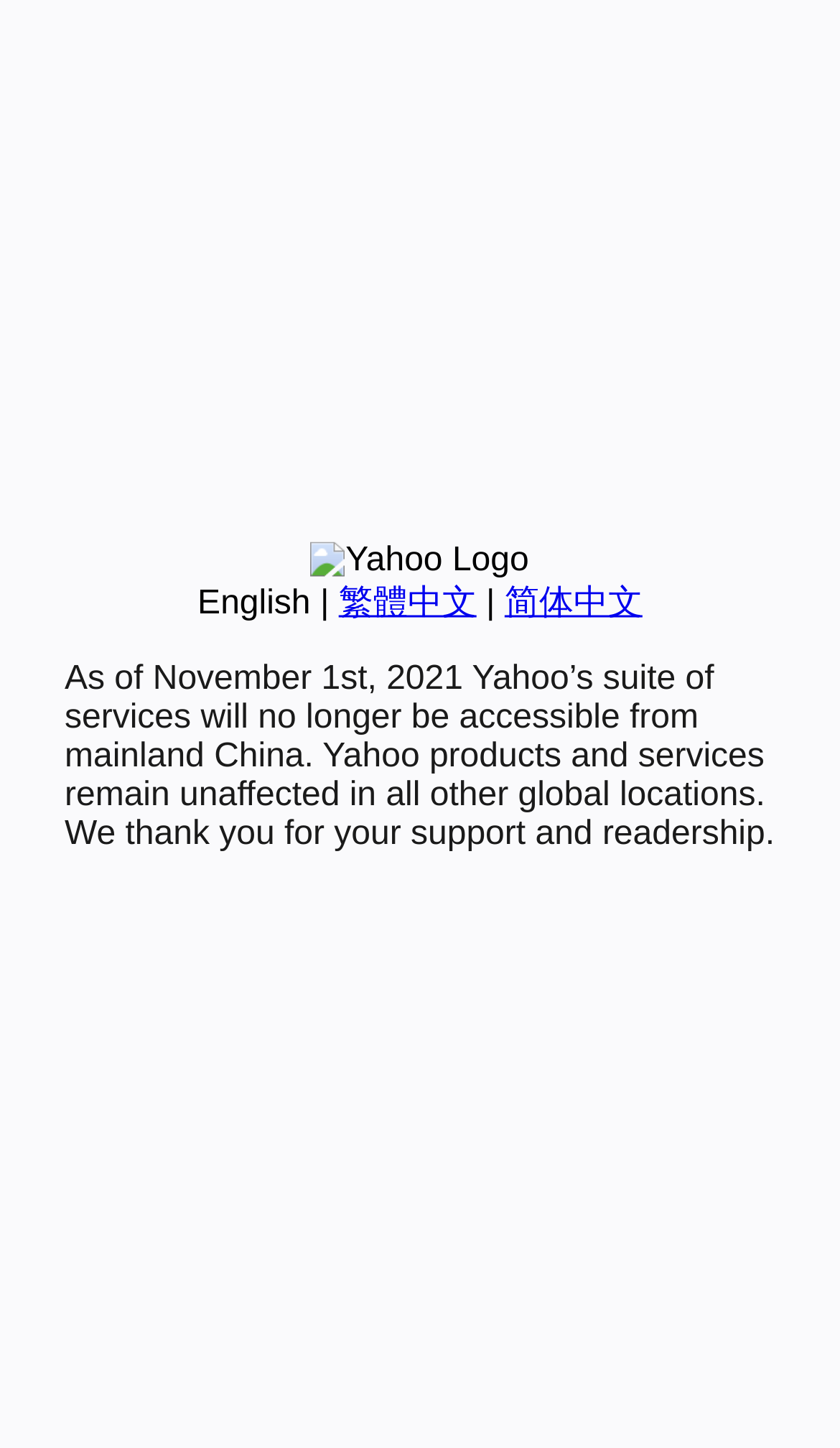Given the element description: "简体中文", predict the bounding box coordinates of the UI element it refers to, using four float numbers between 0 and 1, i.e., [left, top, right, bottom].

[0.601, 0.404, 0.765, 0.429]